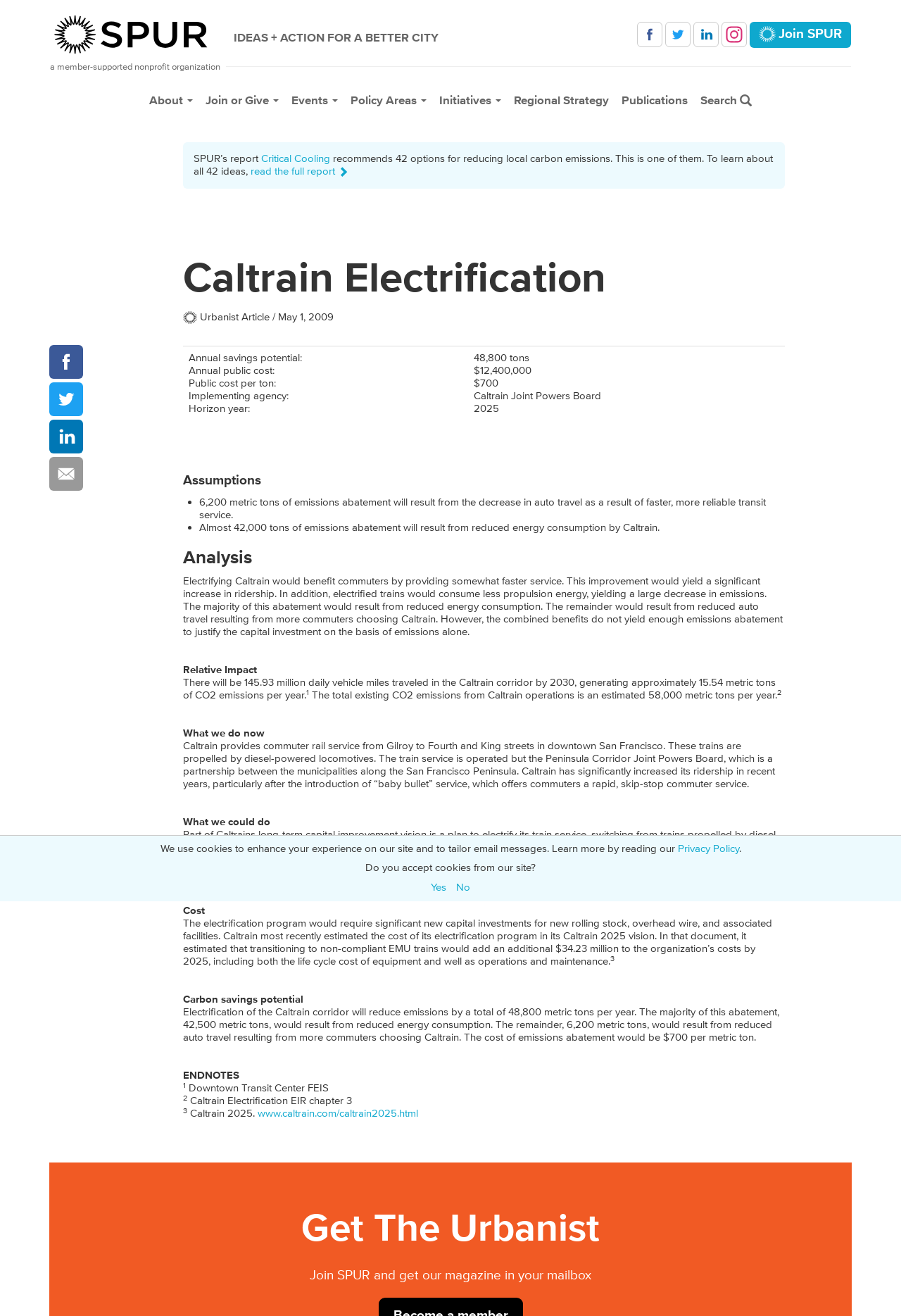Determine the bounding box coordinates of the element that should be clicked to execute the following command: "Click the 'Home' link".

[0.055, 0.01, 0.248, 0.042]